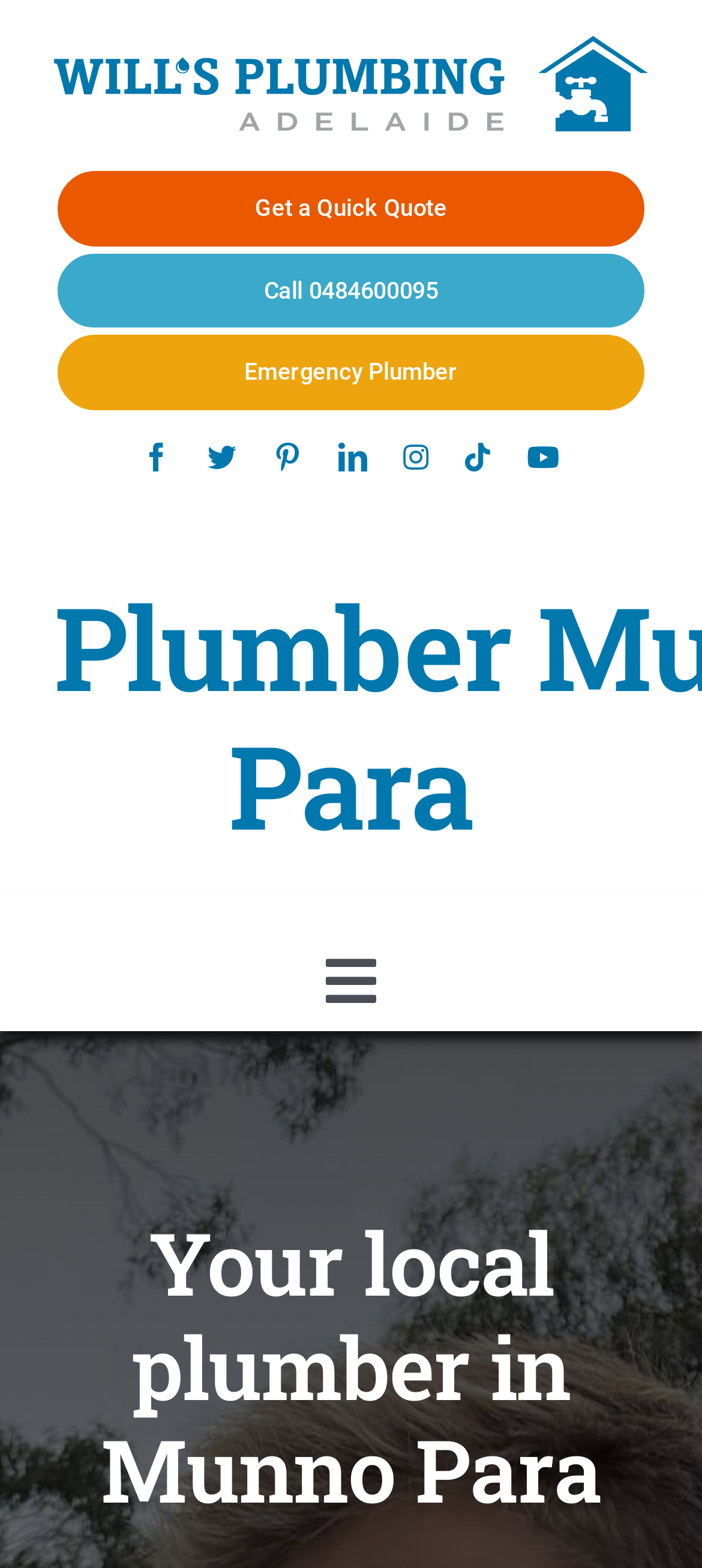Please extract and provide the main headline of the webpage.

Plumber Munno Para